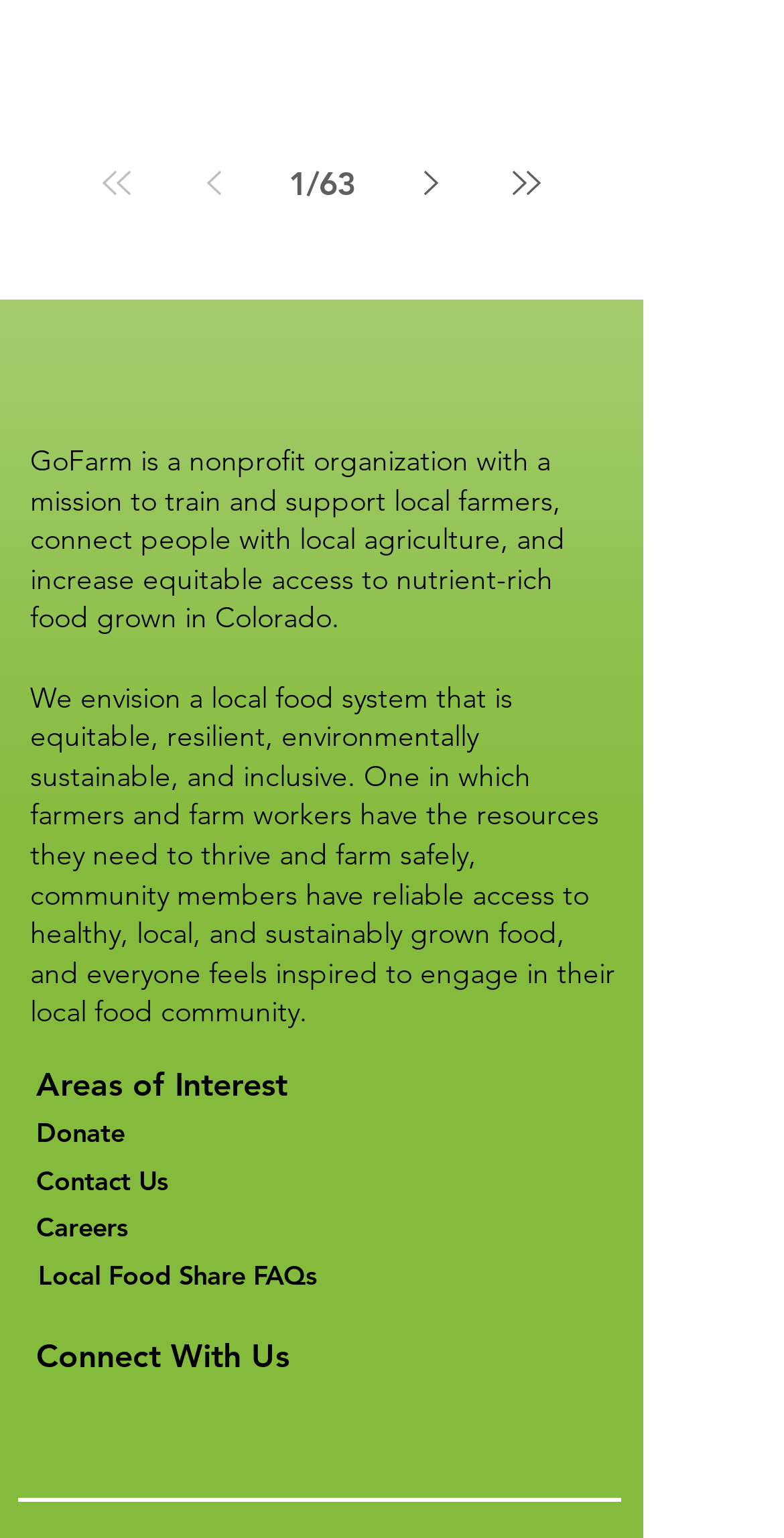Please find and report the bounding box coordinates of the element to click in order to perform the following action: "Visit YouTube". The coordinates should be expressed as four float numbers between 0 and 1, in the format [left, top, right, bottom].

[0.3, 0.925, 0.39, 0.971]